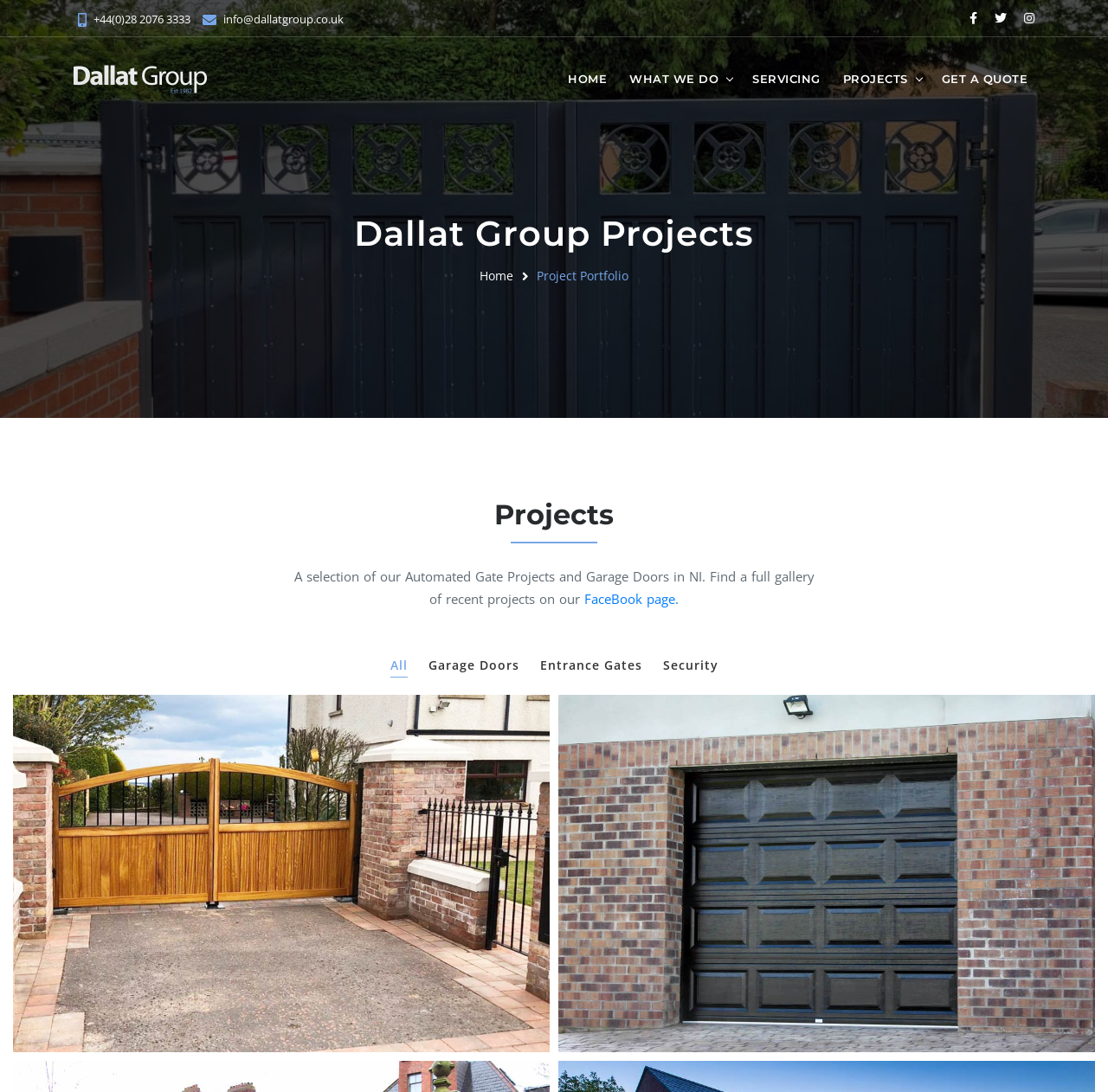Identify the bounding box coordinates of the region I need to click to complete this instruction: "Enter current employer".

None